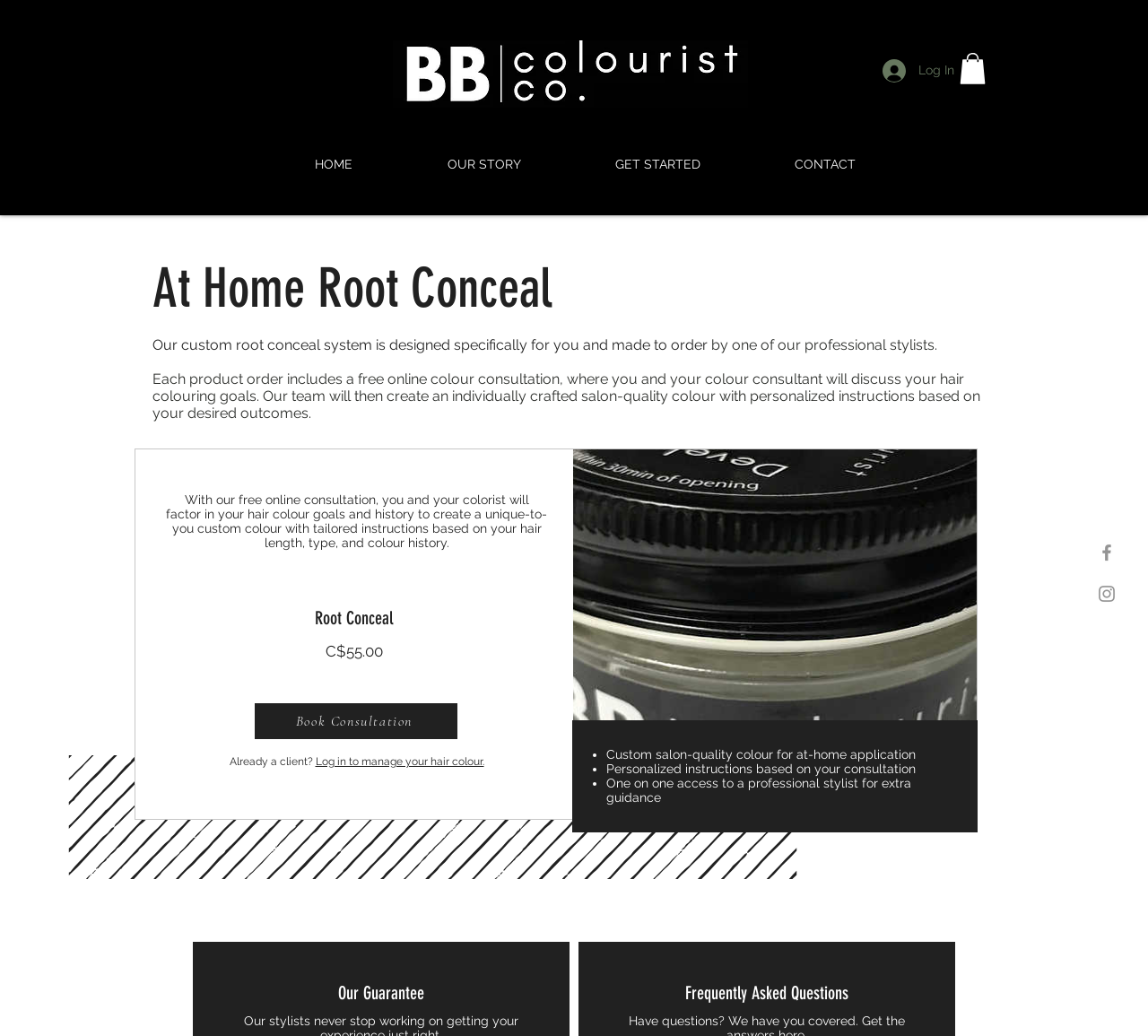What is the benefit of having one on one access to a professional stylist?
Utilize the image to construct a detailed and well-explained answer.

I found the benefit of having one on one access to a professional stylist by reading the list of benefits of the consultation process, which mentions that one on one access to a professional stylist provides extra guidance.